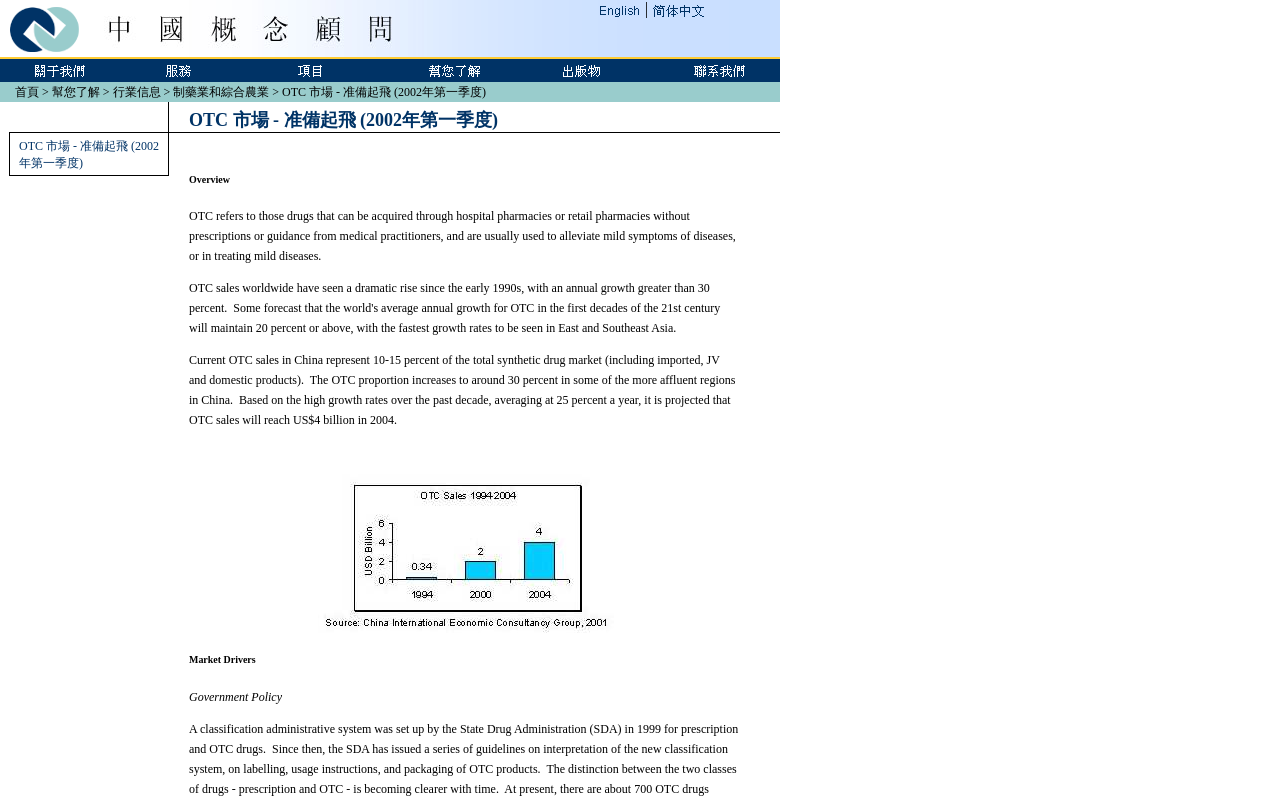Based on the element description, predict the bounding box coordinates (top-left x, top-left y, bottom-right x, bottom-right y) for the UI element in the screenshot: OTC 市場 - 准備起飛 (2002年第一季度)

[0.015, 0.174, 0.124, 0.212]